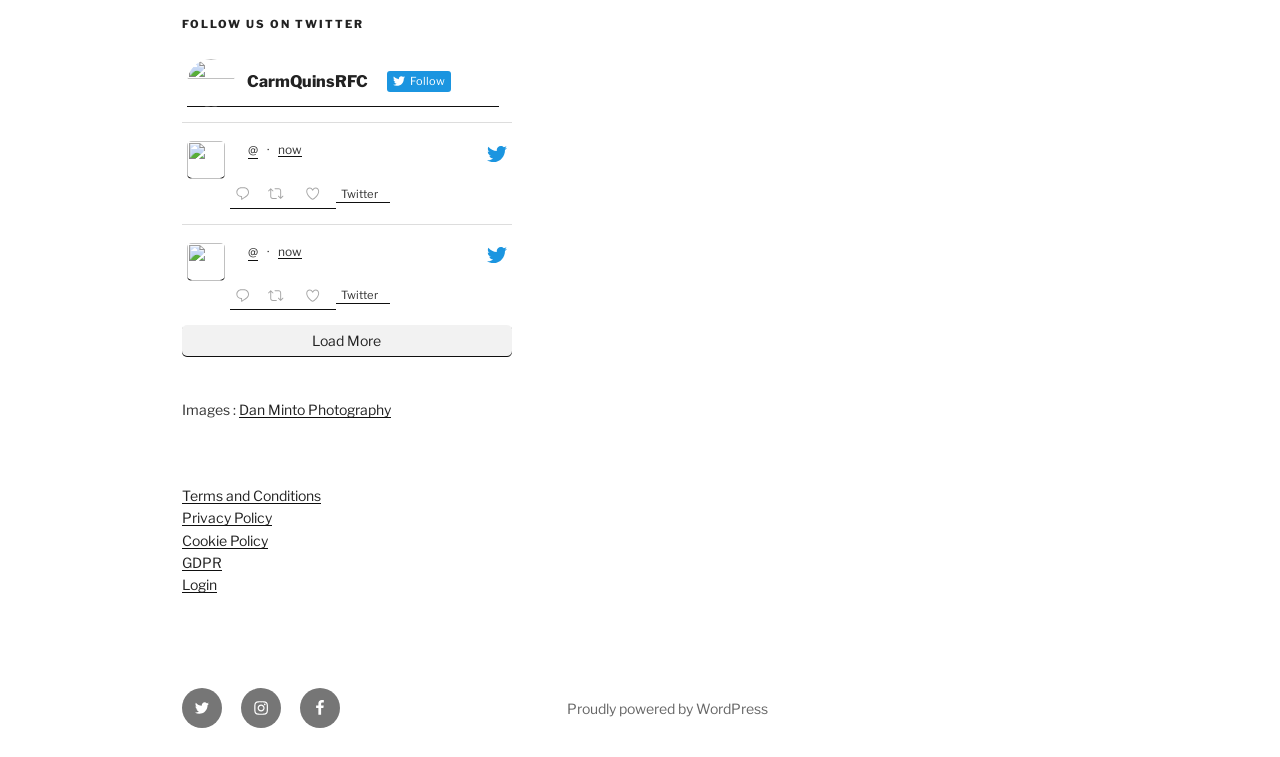Provide the bounding box coordinates for the area that should be clicked to complete the instruction: "Login to the website".

[0.142, 0.761, 0.17, 0.784]